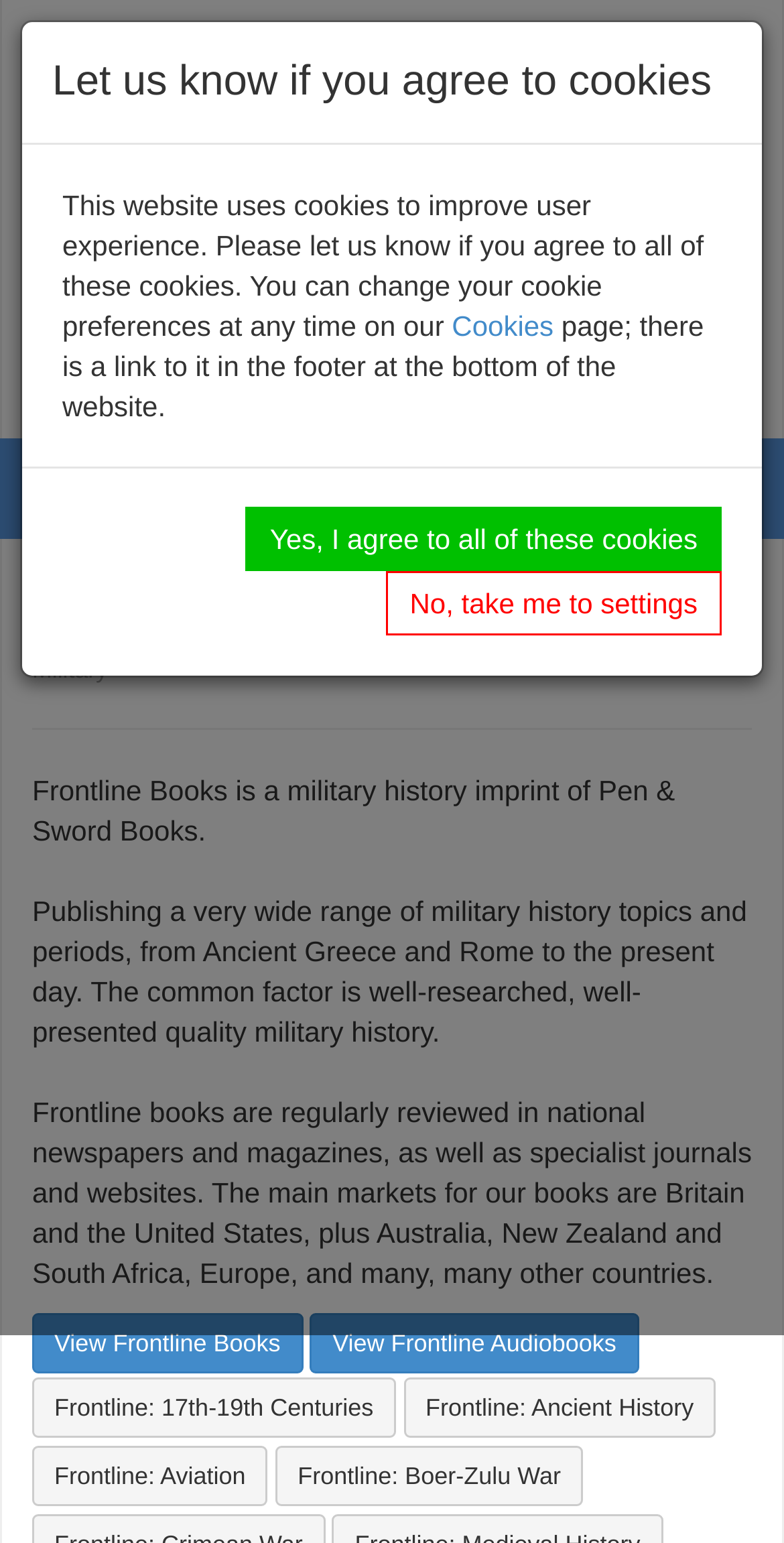What is the purpose of the 'Write For Us' link?
Examine the screenshot and reply with a single word or phrase.

To submit book proposals